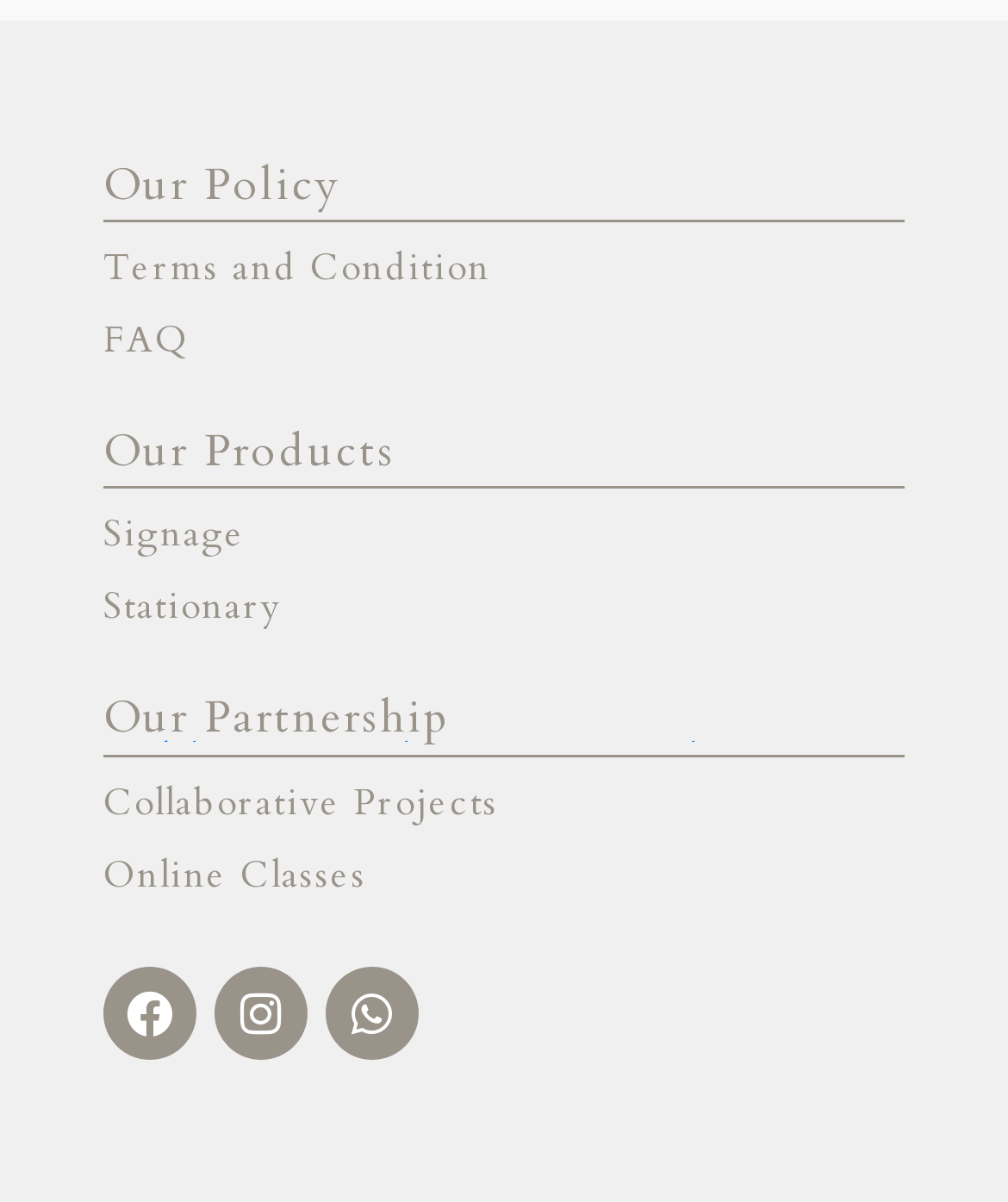Based on the image, please elaborate on the answer to the following question:
What is the last link under 'Our Products'?

I looked at the links under the 'Our Products' heading and found that the last link is 'Stationary'.